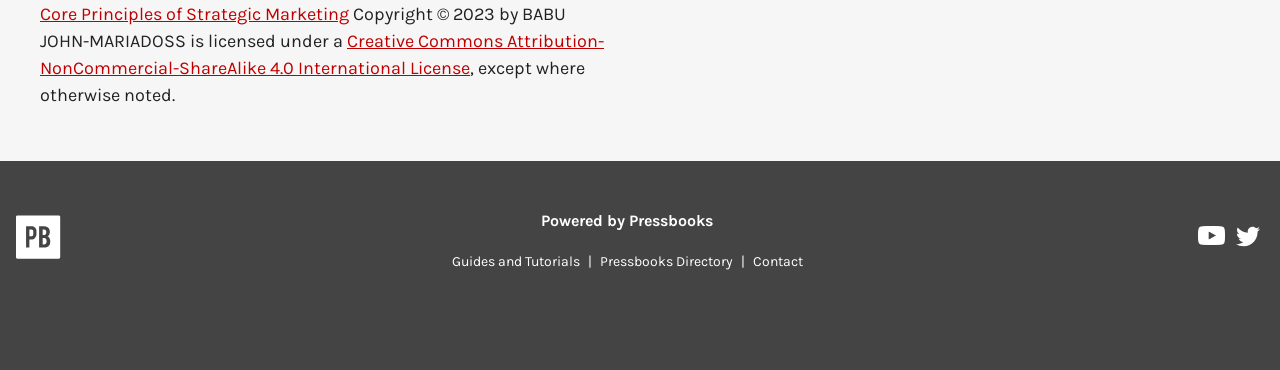Point out the bounding box coordinates of the section to click in order to follow this instruction: "Contact us".

[0.582, 0.683, 0.633, 0.729]